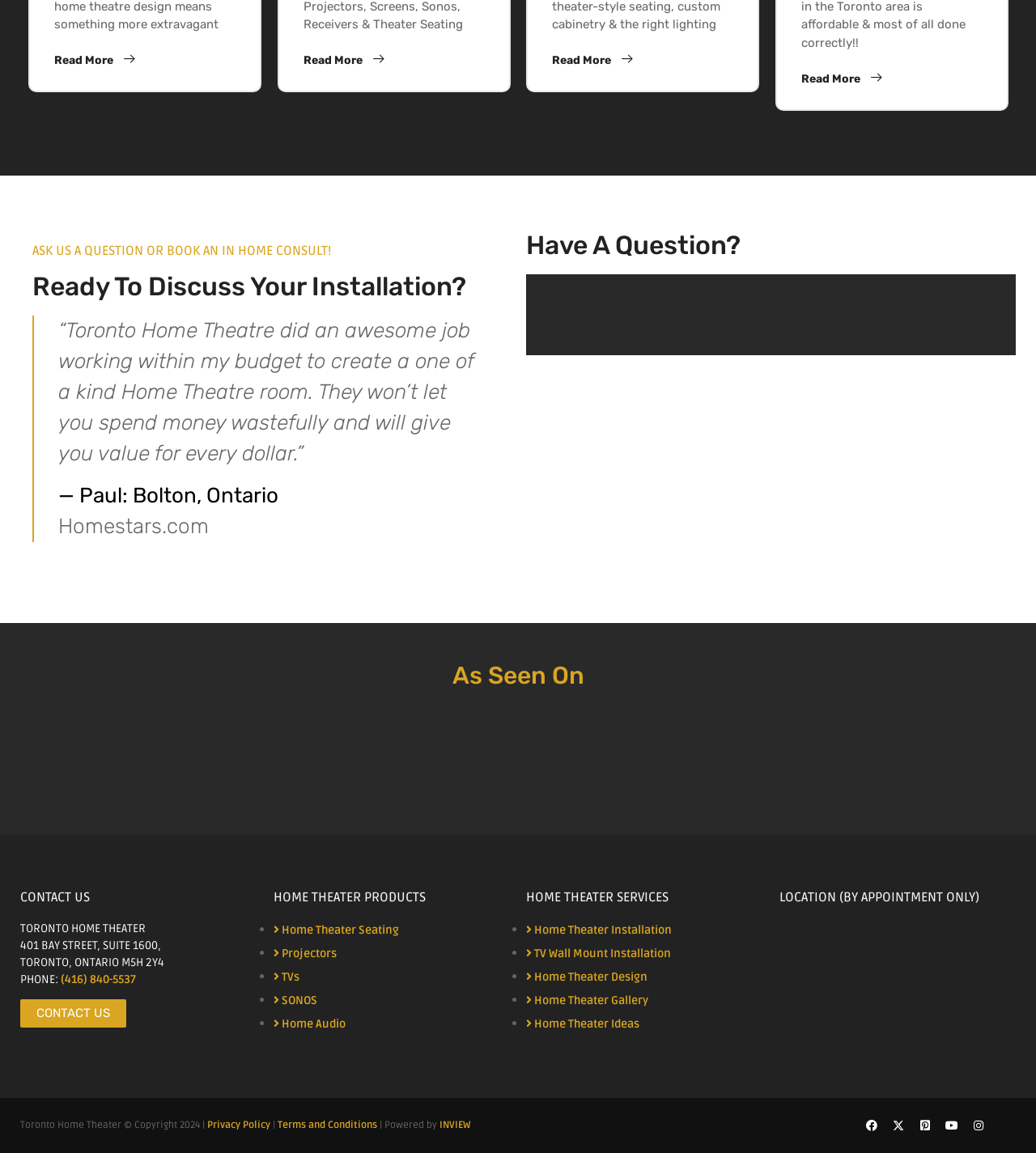Identify the bounding box coordinates necessary to click and complete the given instruction: "Ask a question or book an in-home consult".

[0.031, 0.212, 0.48, 0.223]